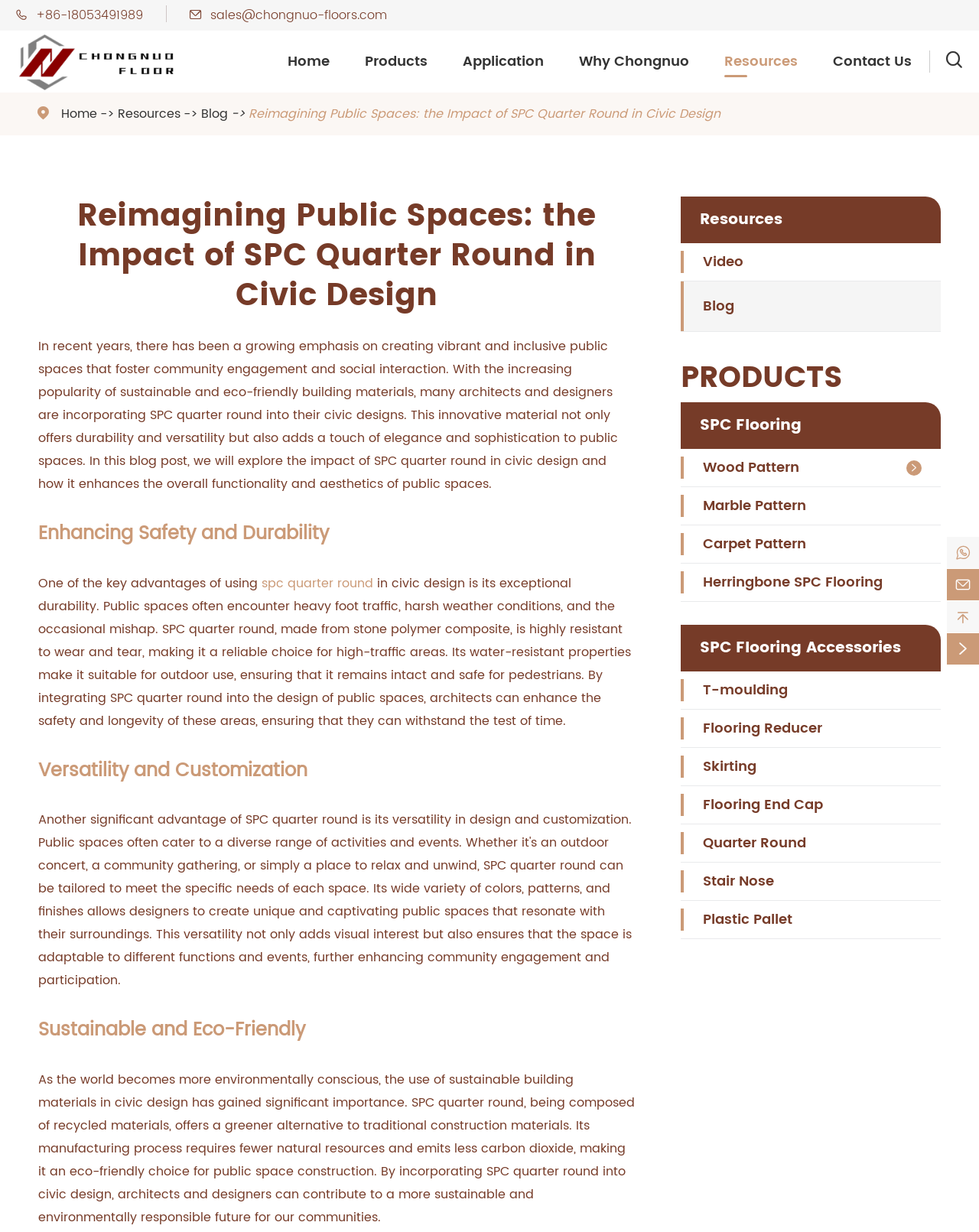Identify the bounding box coordinates of the section to be clicked to complete the task described by the following instruction: "Learn more about 'SPC Flooring'". The coordinates should be four float numbers between 0 and 1, formatted as [left, top, right, bottom].

[0.715, 0.335, 0.819, 0.356]